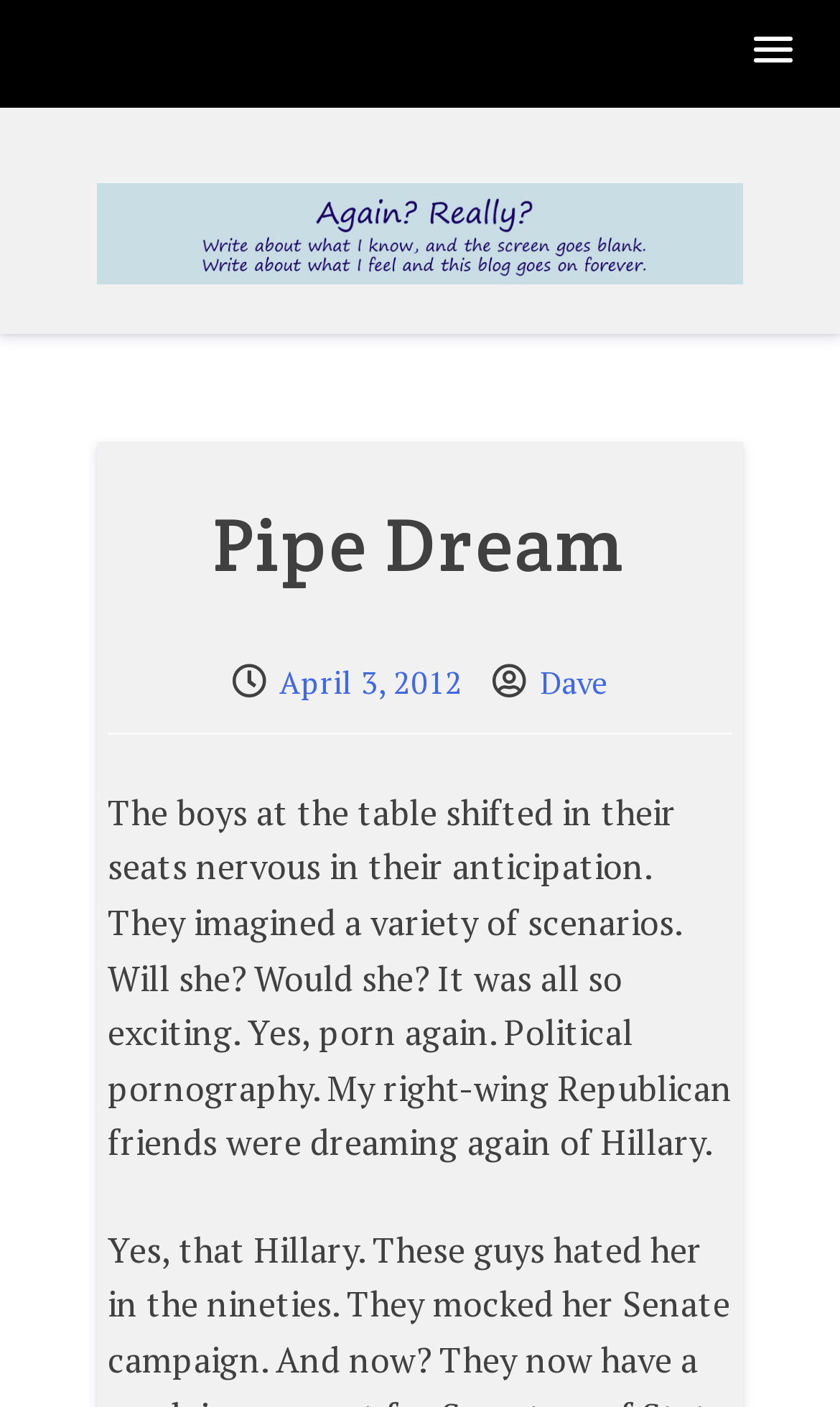What is the tone of the article?
Please give a detailed and thorough answer to the question, covering all relevant points.

I inferred the tone of the article by reading the text 'Yes, porn again. Political pornography.' which has a playful and ironic tone, suggesting that the article is written in a humorous tone.